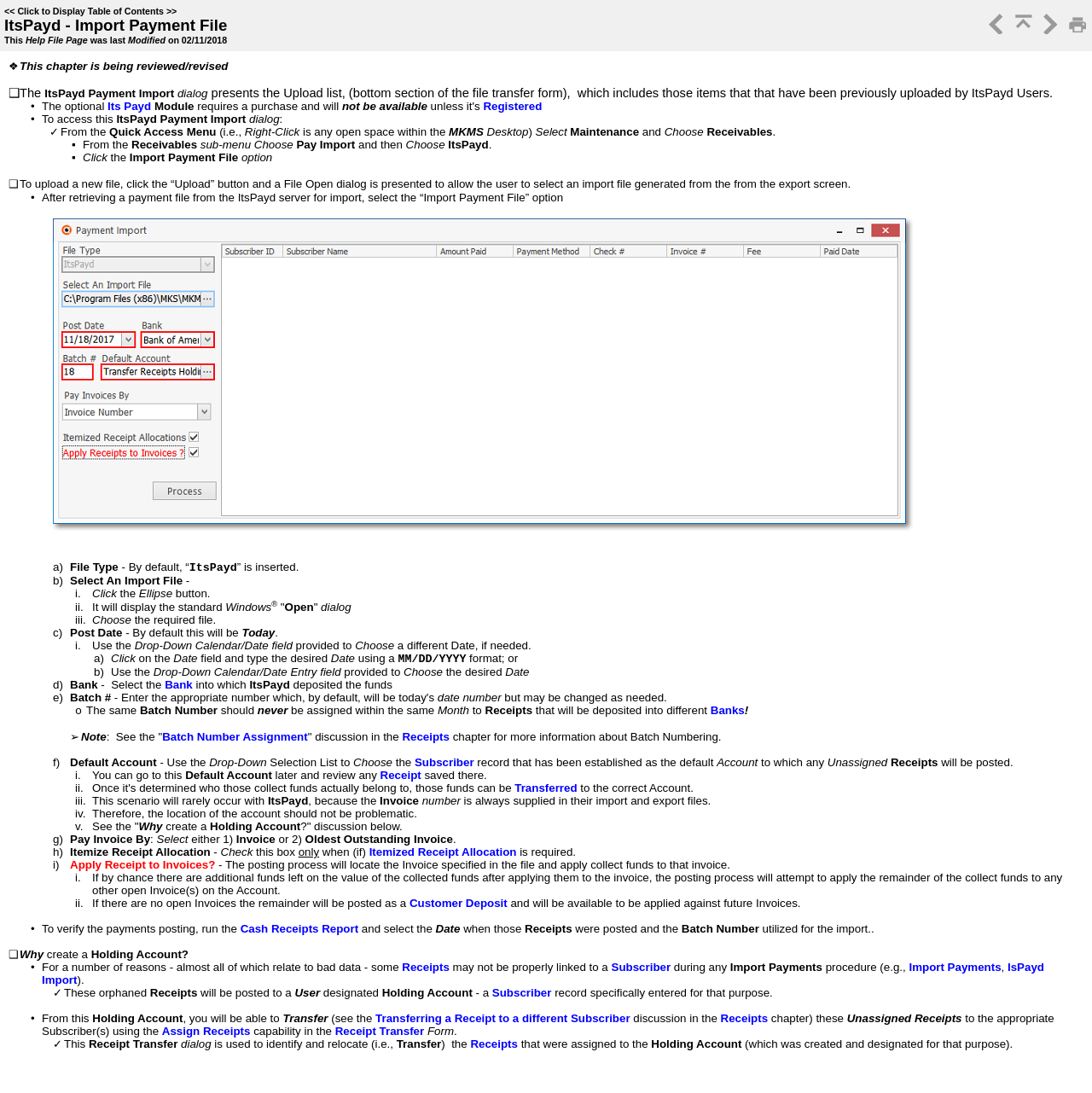What happens when you click the 'Upload' button?
Answer the question with a single word or phrase derived from the image.

A File Open dialog is presented